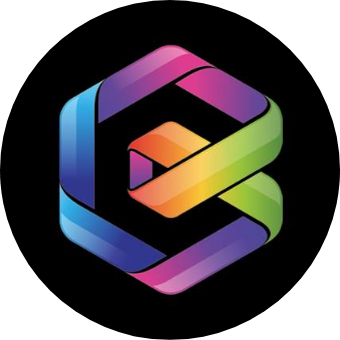Explain the image thoroughly, highlighting all key elements.

The image features a vibrant and modern logo consisting of a stylized hexagonal shape. This logo is predominantly composed of a blend of colors including purple, blue, green, and orange, creating a dynamic visual effect. The circular design is set against a solid black background, which enhances the logo's vivid colors and gives it a polished, professional appearance. This logo is associated with the "About Me" section of the website, suggesting it represents the personal brand or identity of the blog "Creative Bits," which focuses on creativity and design topics. The logo's design elements reflect the themes of innovation and artistic expression that align with the blog’s content.